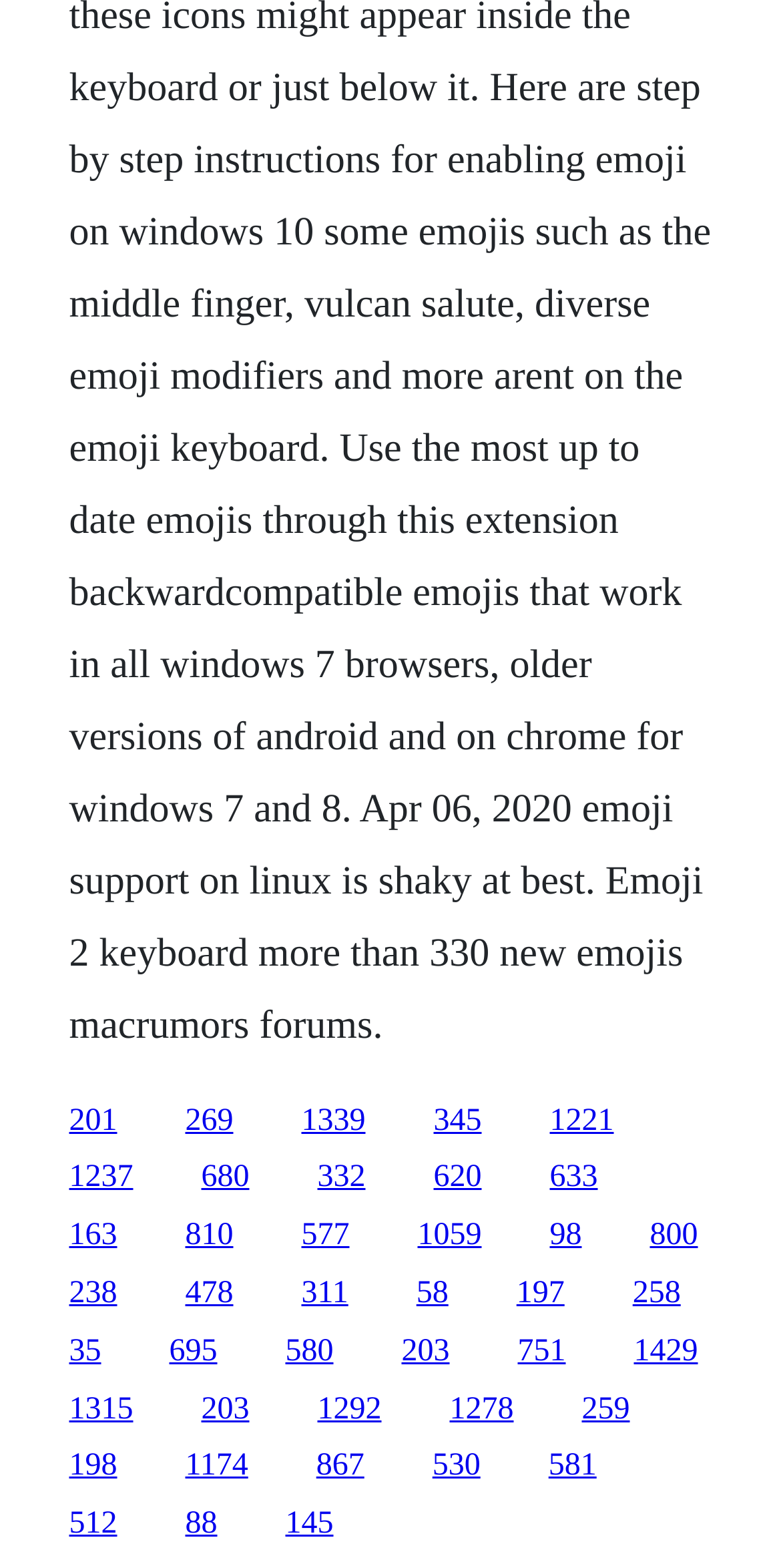Using the details in the image, give a detailed response to the question below:
What is the vertical position of the first link?

I looked at the y1 coordinate of the first link element, which is 0.703, indicating its vertical position on the webpage.